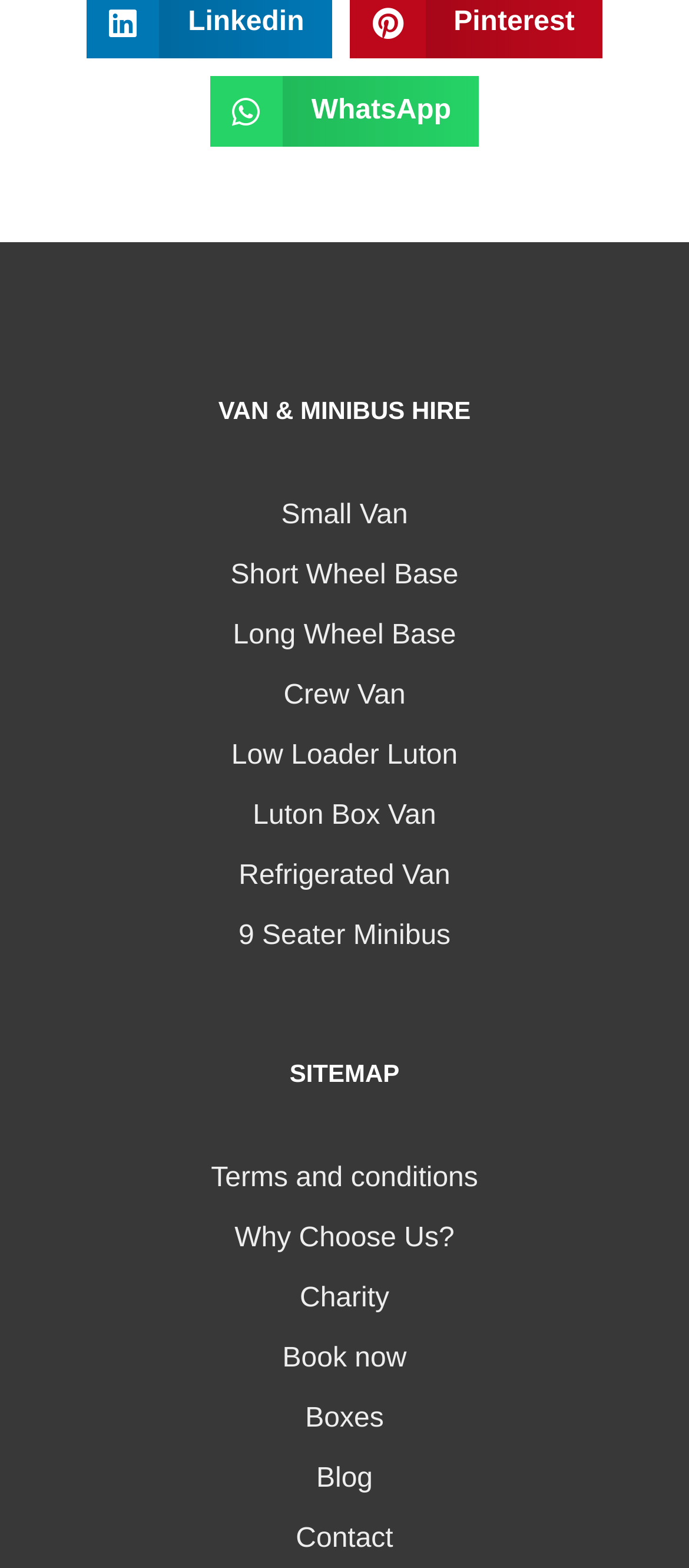Please identify the bounding box coordinates of the element on the webpage that should be clicked to follow this instruction: "Click the hidden button". The bounding box coordinates should be given as four float numbers between 0 and 1, formatted as [left, top, right, bottom].

[0.304, 0.048, 0.696, 0.093]